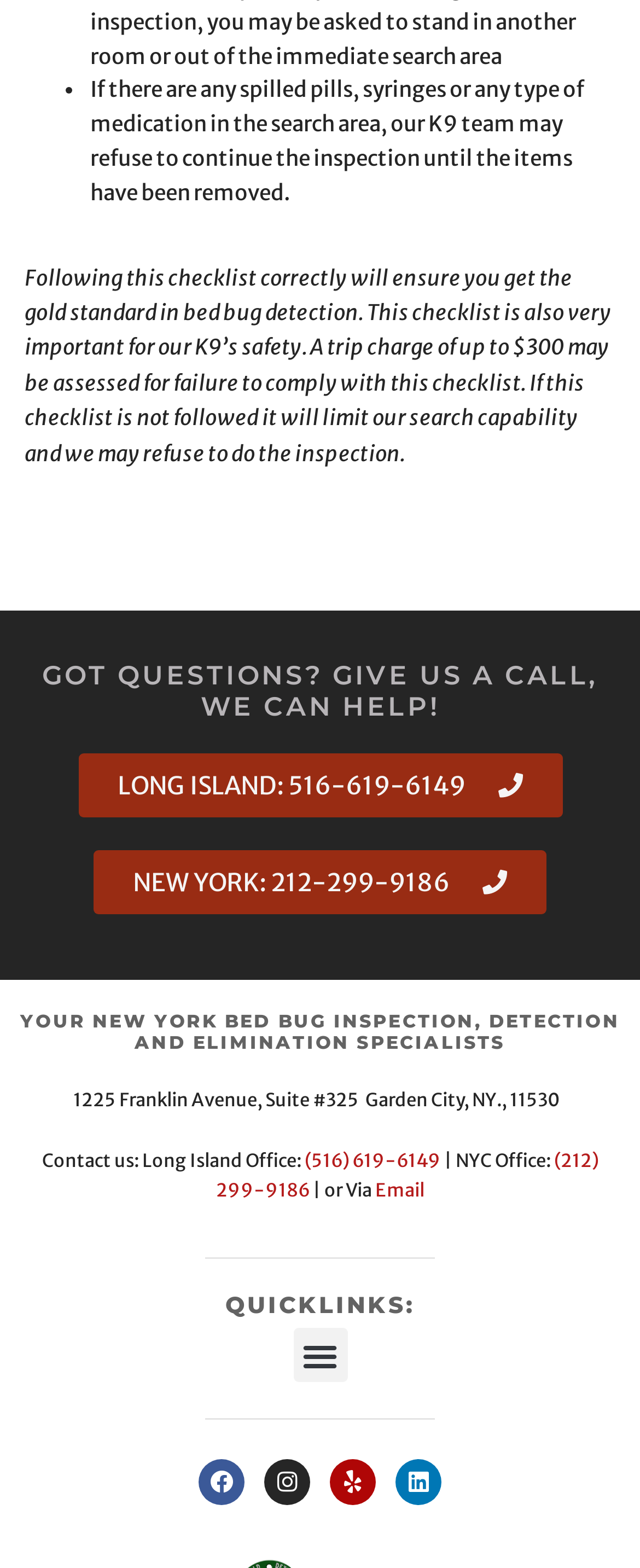How can you contact the company via email?
Examine the webpage screenshot and provide an in-depth answer to the question.

The email contact information can be found in the link element, which is located below the 'or Via' static text element.